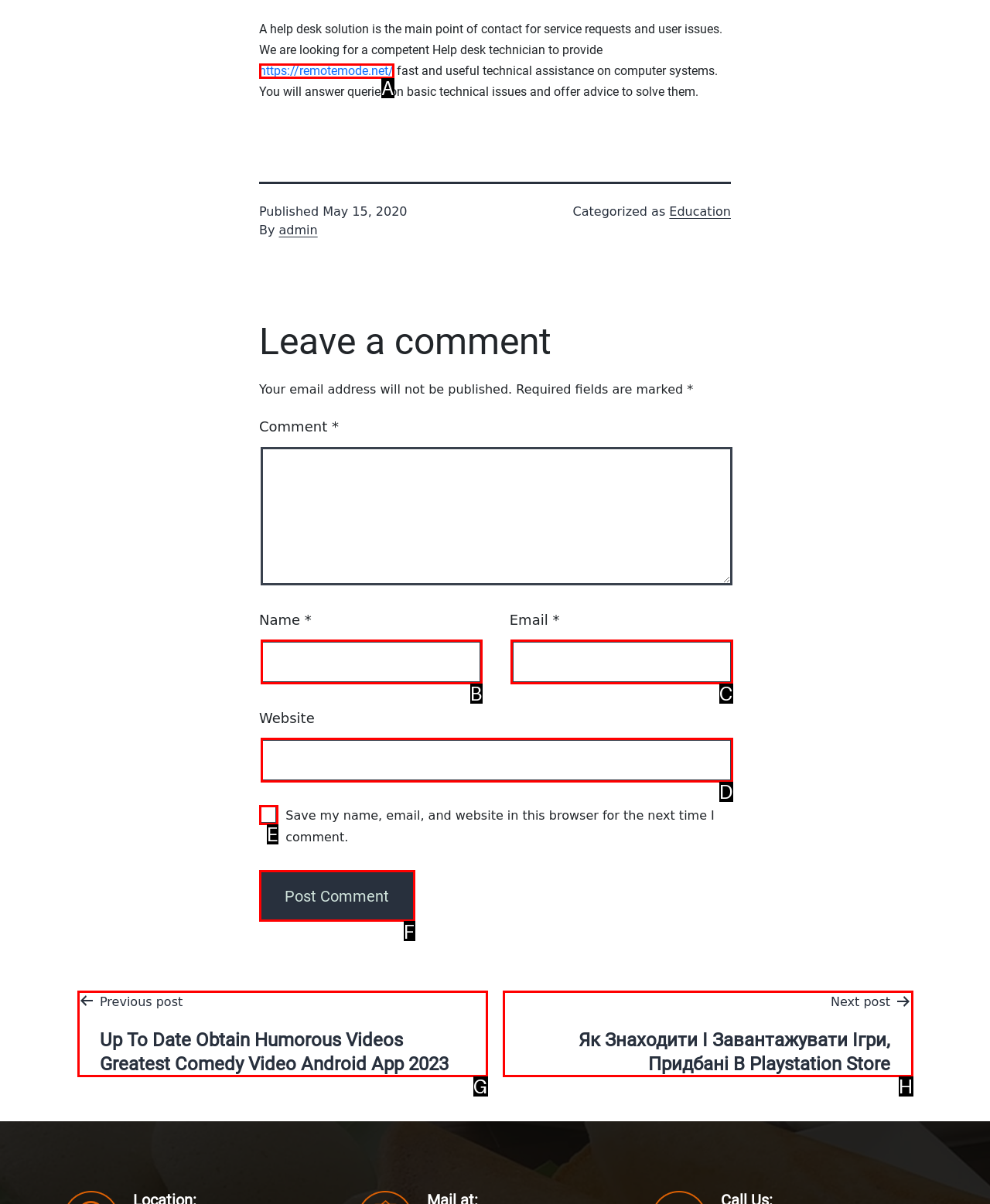From the options provided, determine which HTML element best fits the description: https://remotemode.net/. Answer with the correct letter.

A